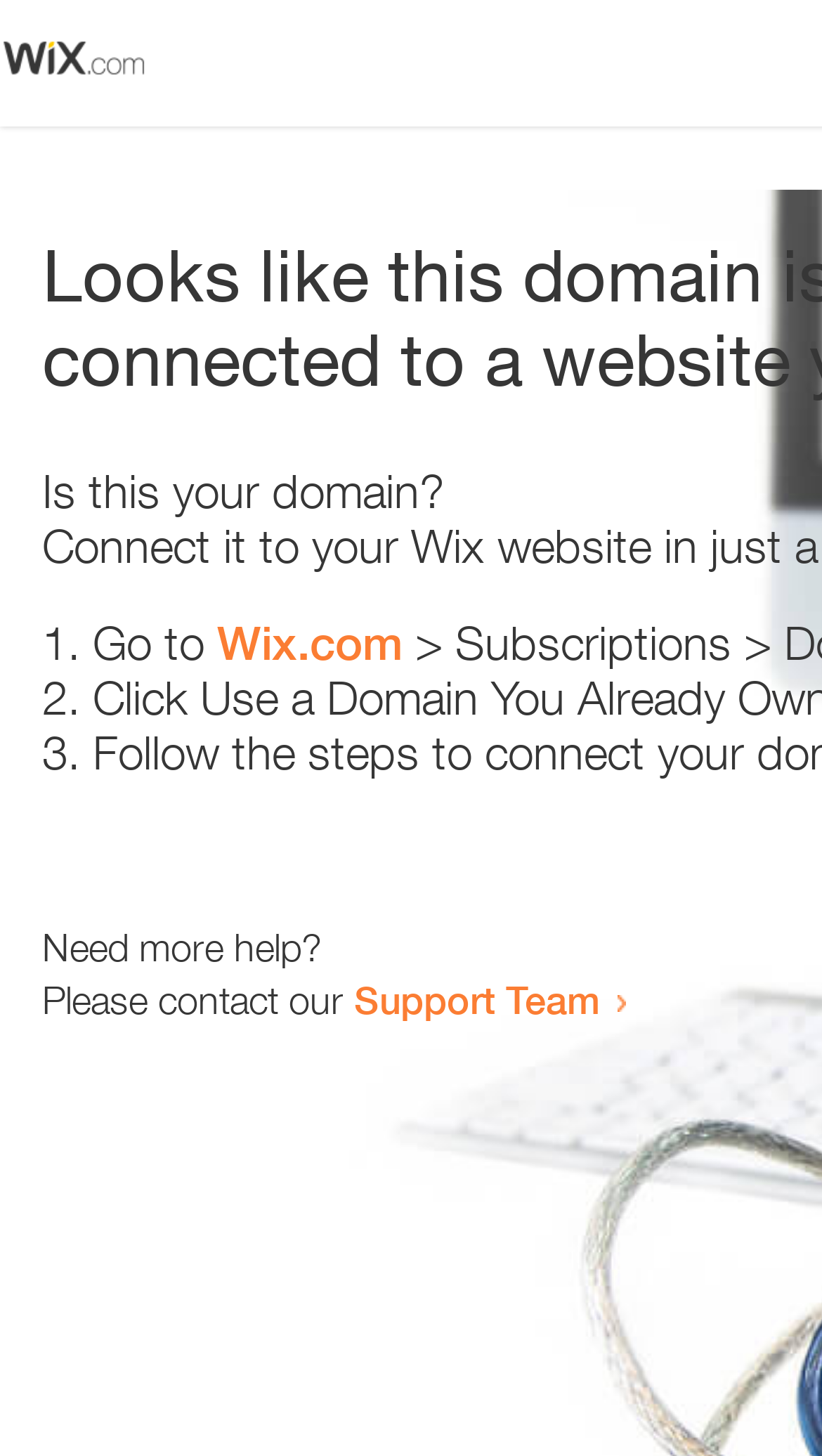Please find the bounding box coordinates (top-left x, top-left y, bottom-right x, bottom-right y) in the screenshot for the UI element described as follows: Support Team

[0.431, 0.67, 0.731, 0.702]